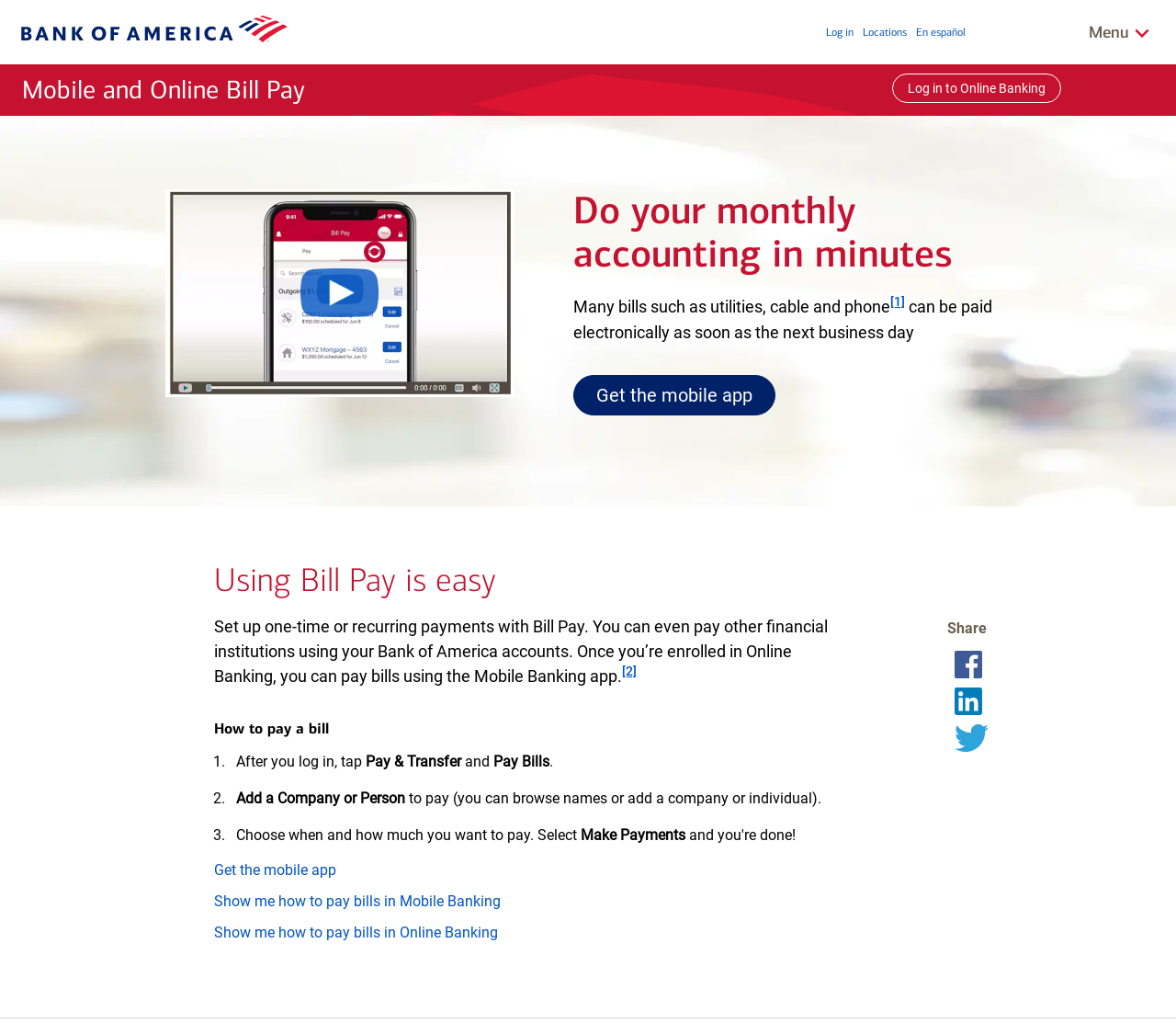Provide a thorough and detailed response to the question by examining the image: 
How can I log in to online banking?

To log in to online banking, I can click the link 'Log in to Online Banking' which is located below the heading 'Mobile and Online Bill Pay'.